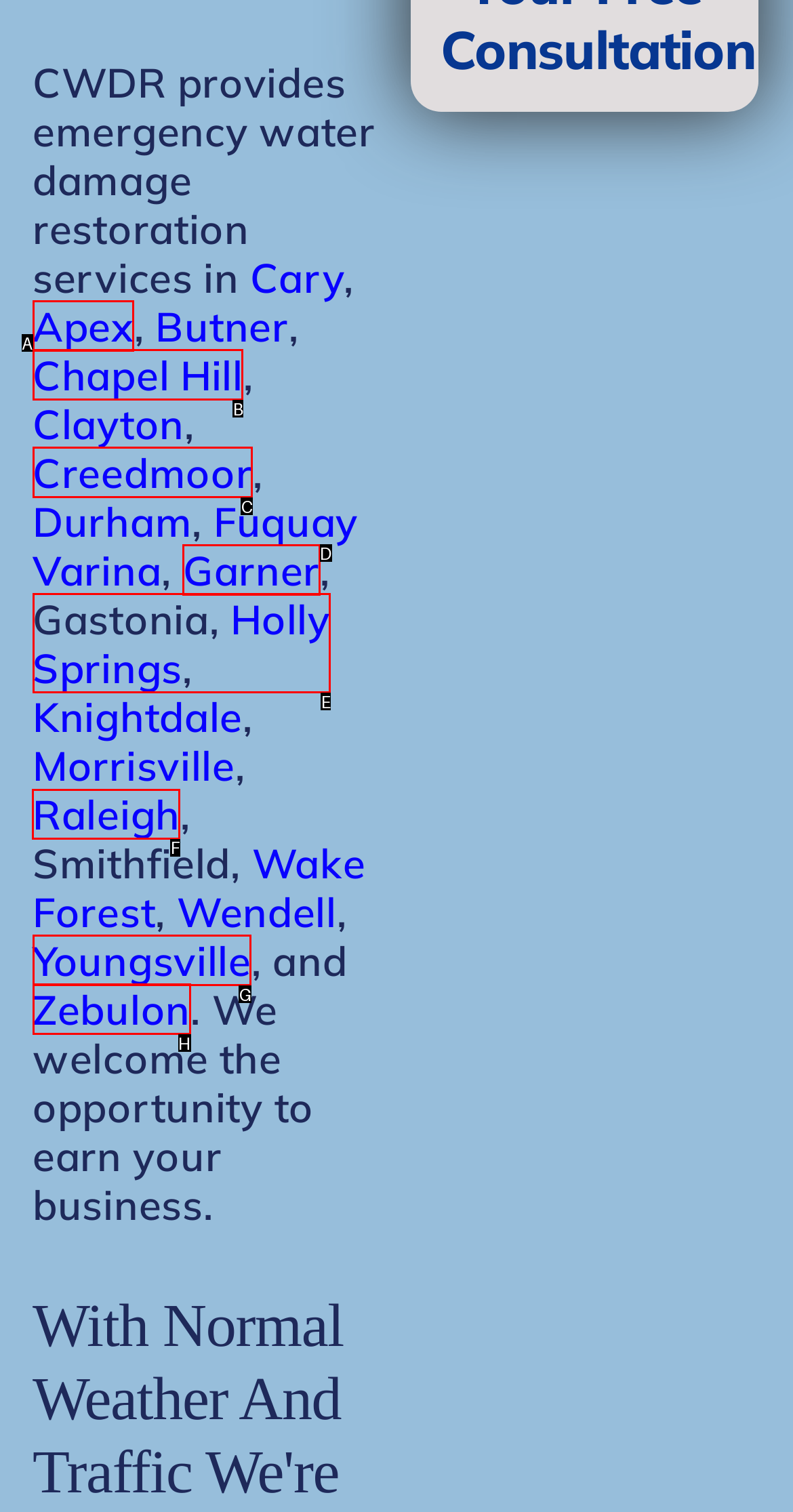Identify the correct UI element to click on to achieve the following task: check out Raleigh Respond with the corresponding letter from the given choices.

F